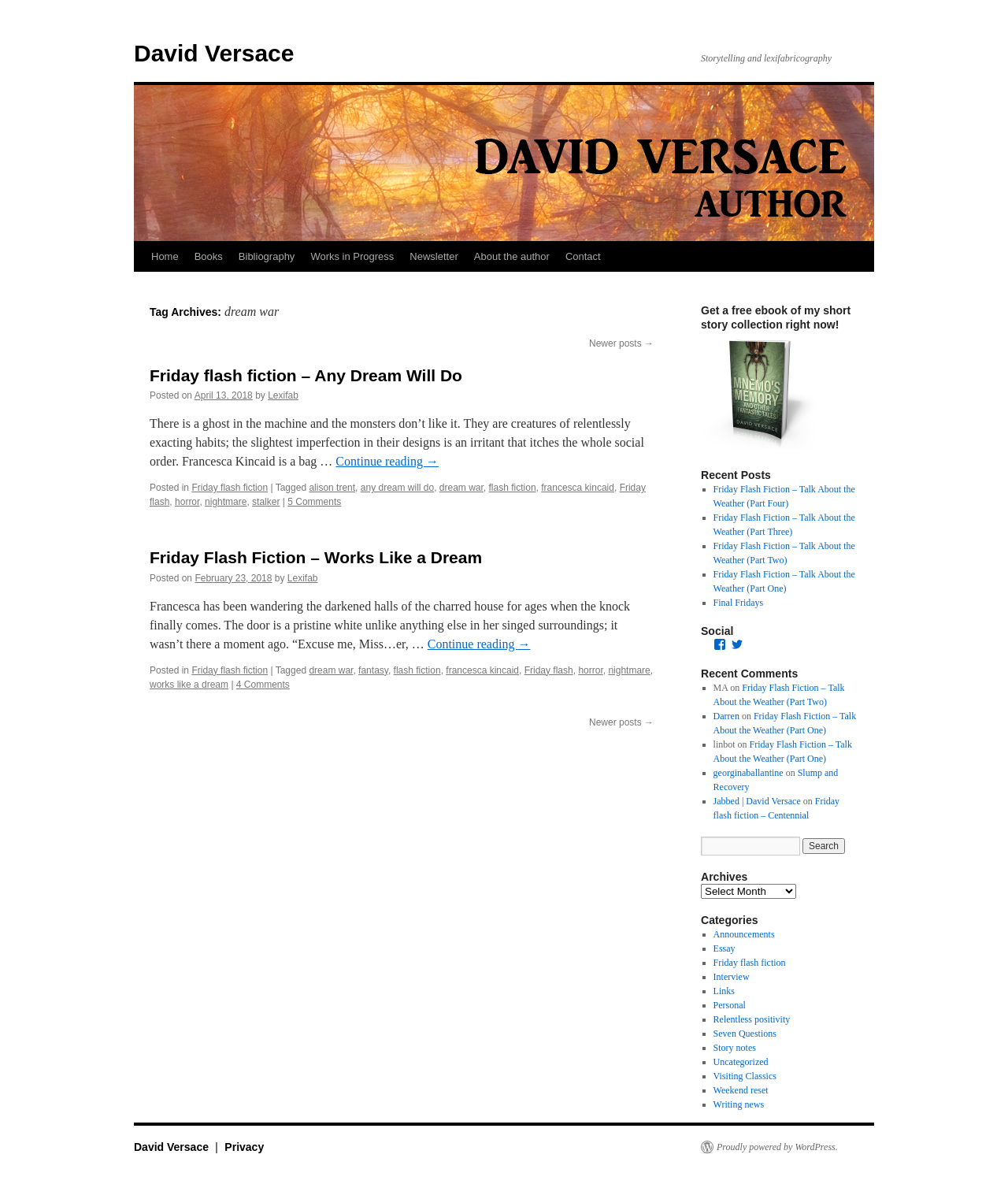What is the title of the second post?
Give a one-word or short phrase answer based on the image.

Friday Flash Fiction – Works Like a Dream